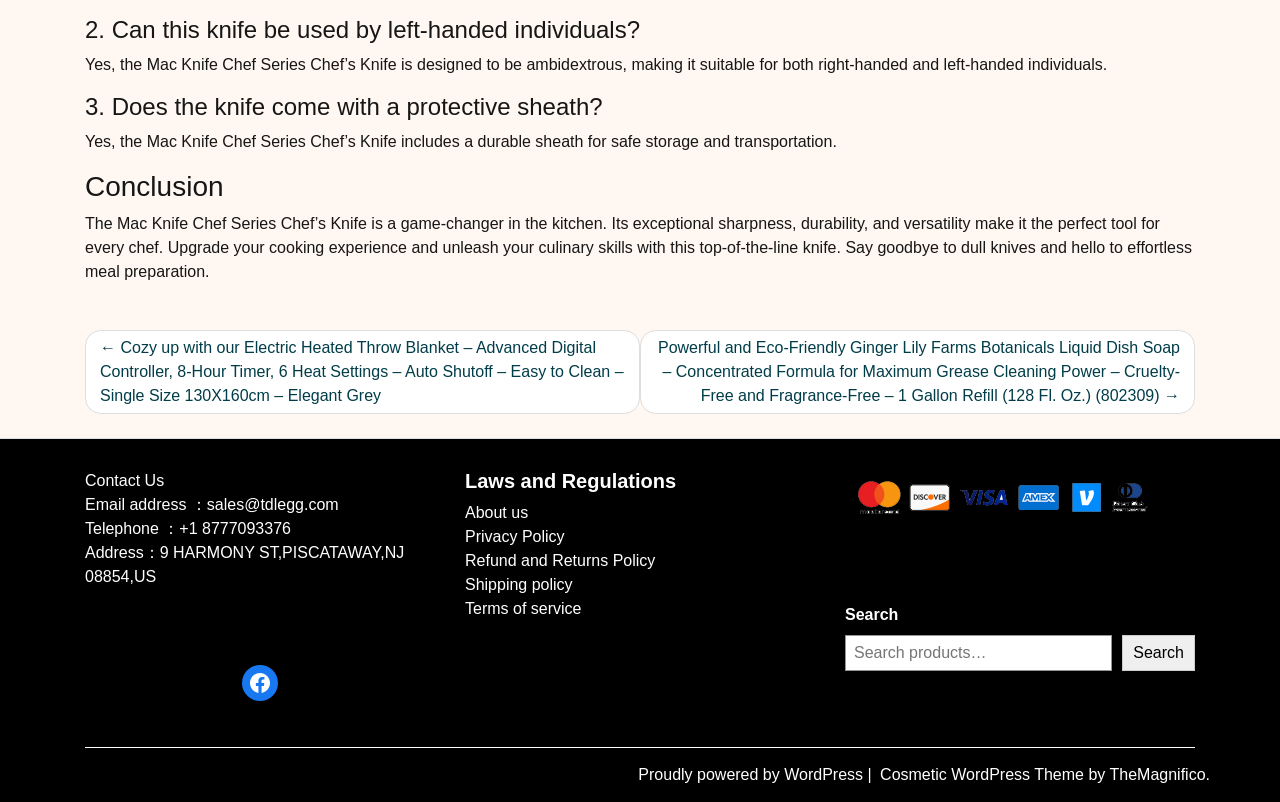Locate the bounding box coordinates of the segment that needs to be clicked to meet this instruction: "Contact us via email".

[0.066, 0.618, 0.265, 0.639]